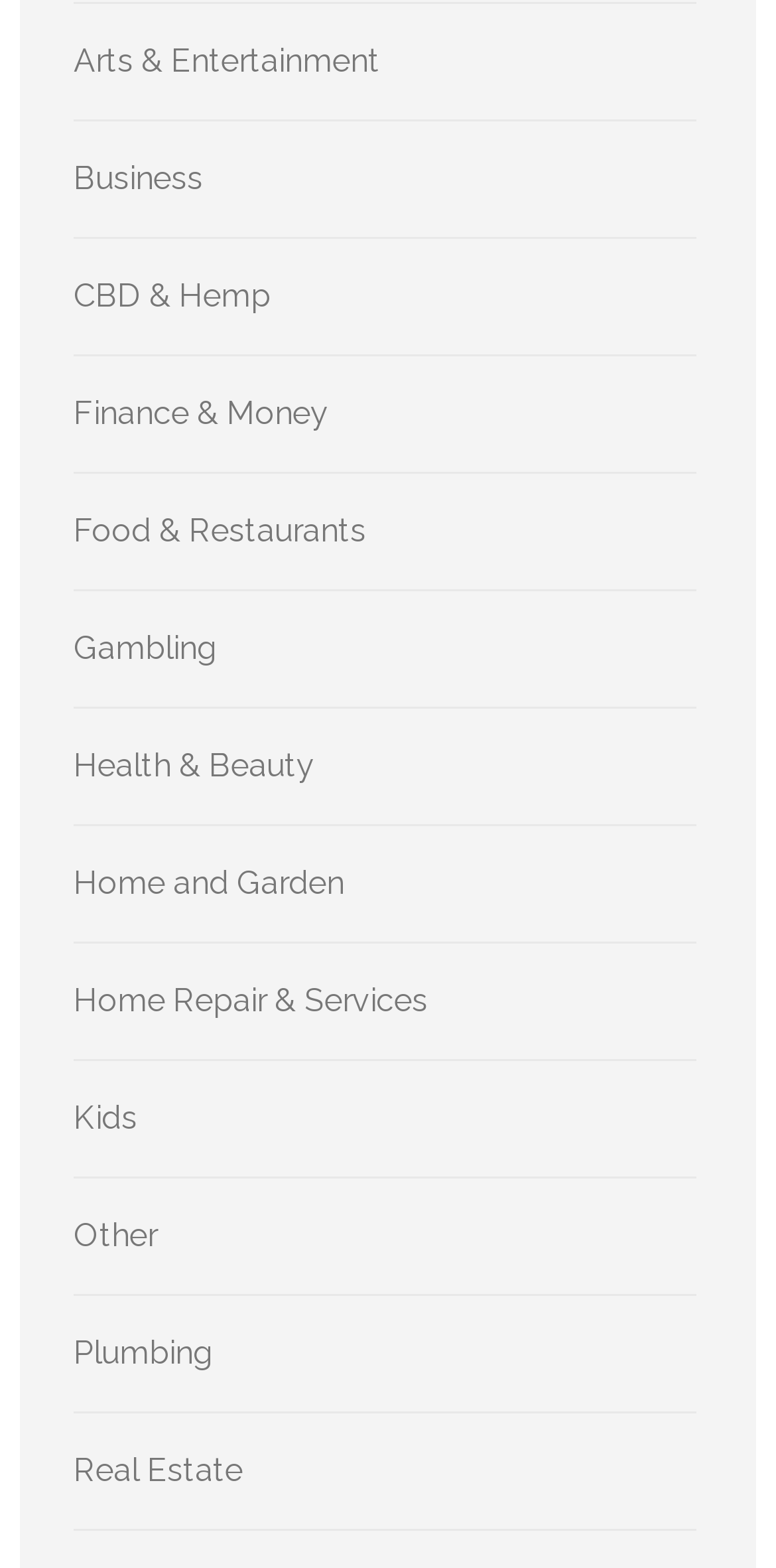Pinpoint the bounding box coordinates of the area that must be clicked to complete this instruction: "Browse Arts & Entertainment".

[0.095, 0.026, 0.49, 0.051]